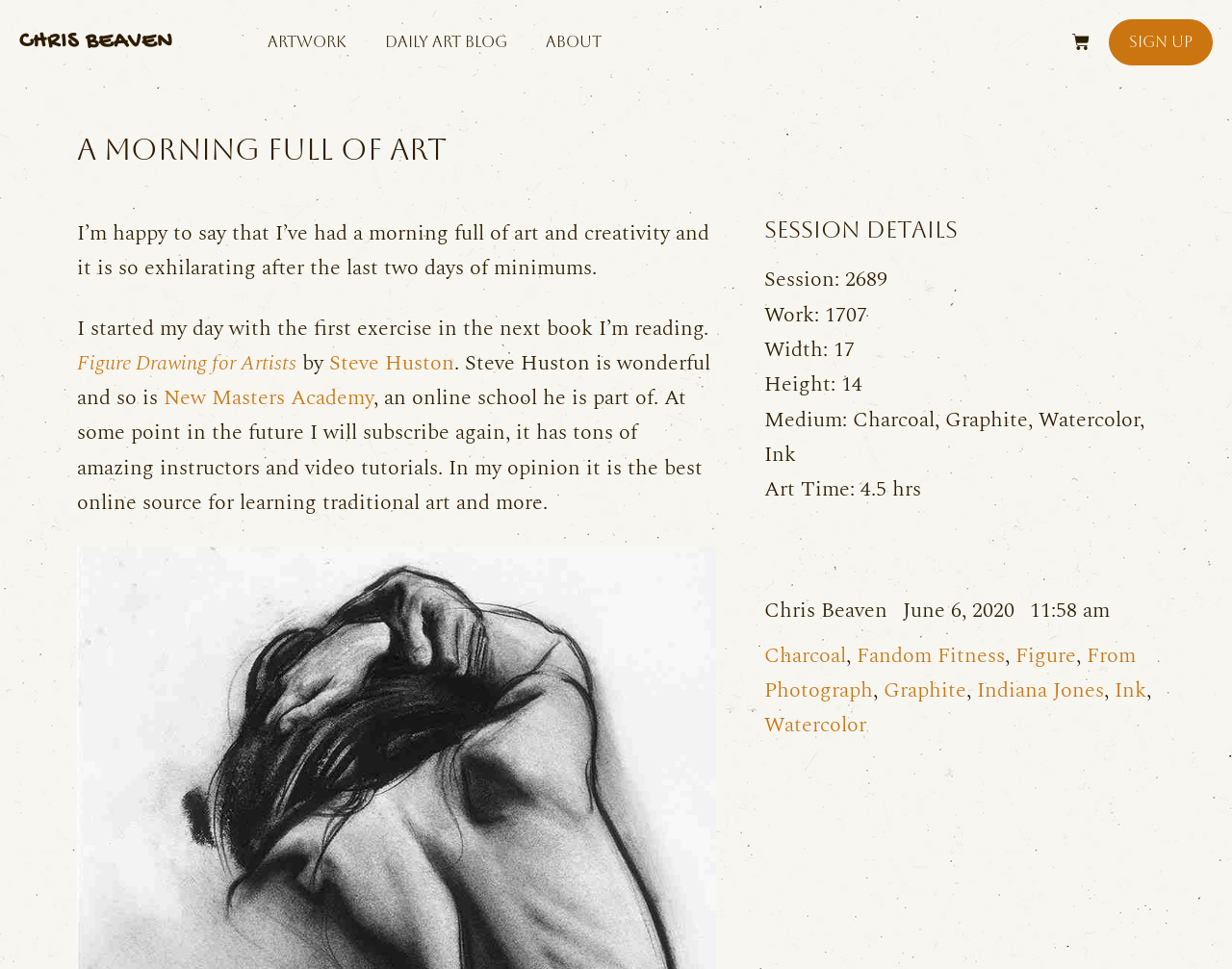Please specify the bounding box coordinates of the clickable region to carry out the following instruction: "Visit the 'DAILY ART BLOG'". The coordinates should be four float numbers between 0 and 1, in the format [left, top, right, bottom].

[0.313, 0.036, 0.412, 0.052]